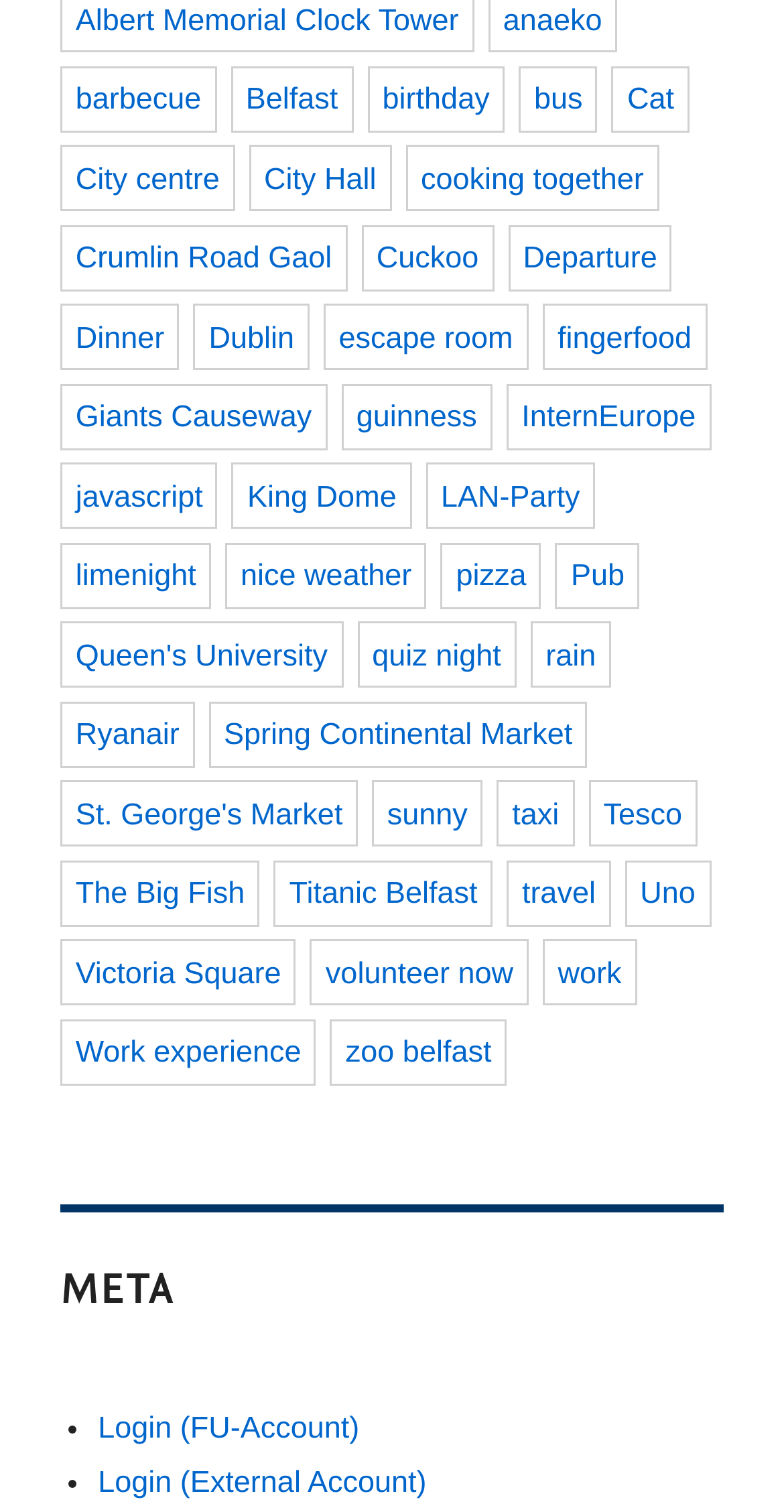What is the first link on the webpage?
Please provide a single word or phrase based on the screenshot.

barbecue